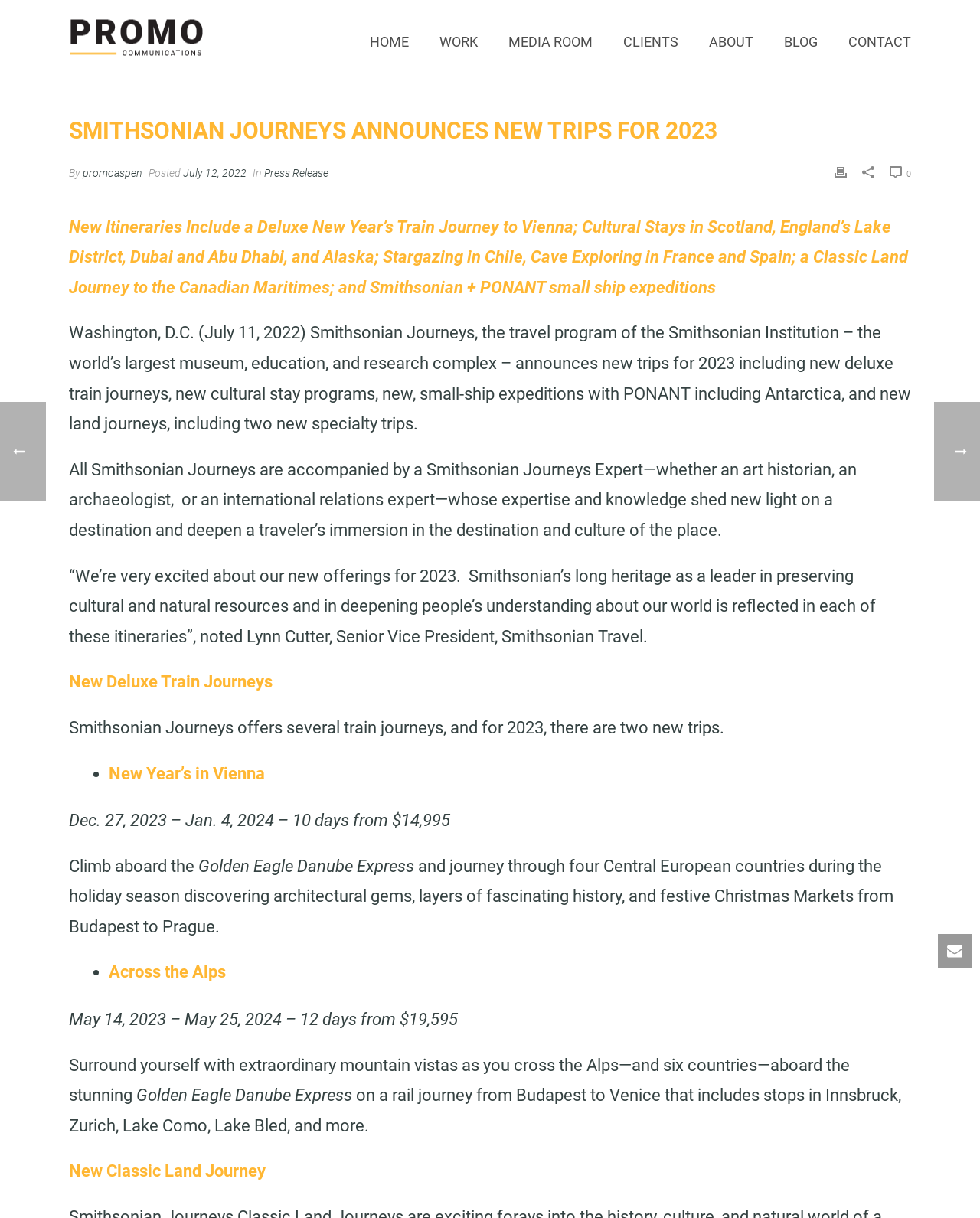What is the name of the travel program?
Give a one-word or short phrase answer based on the image.

Smithsonian Journeys